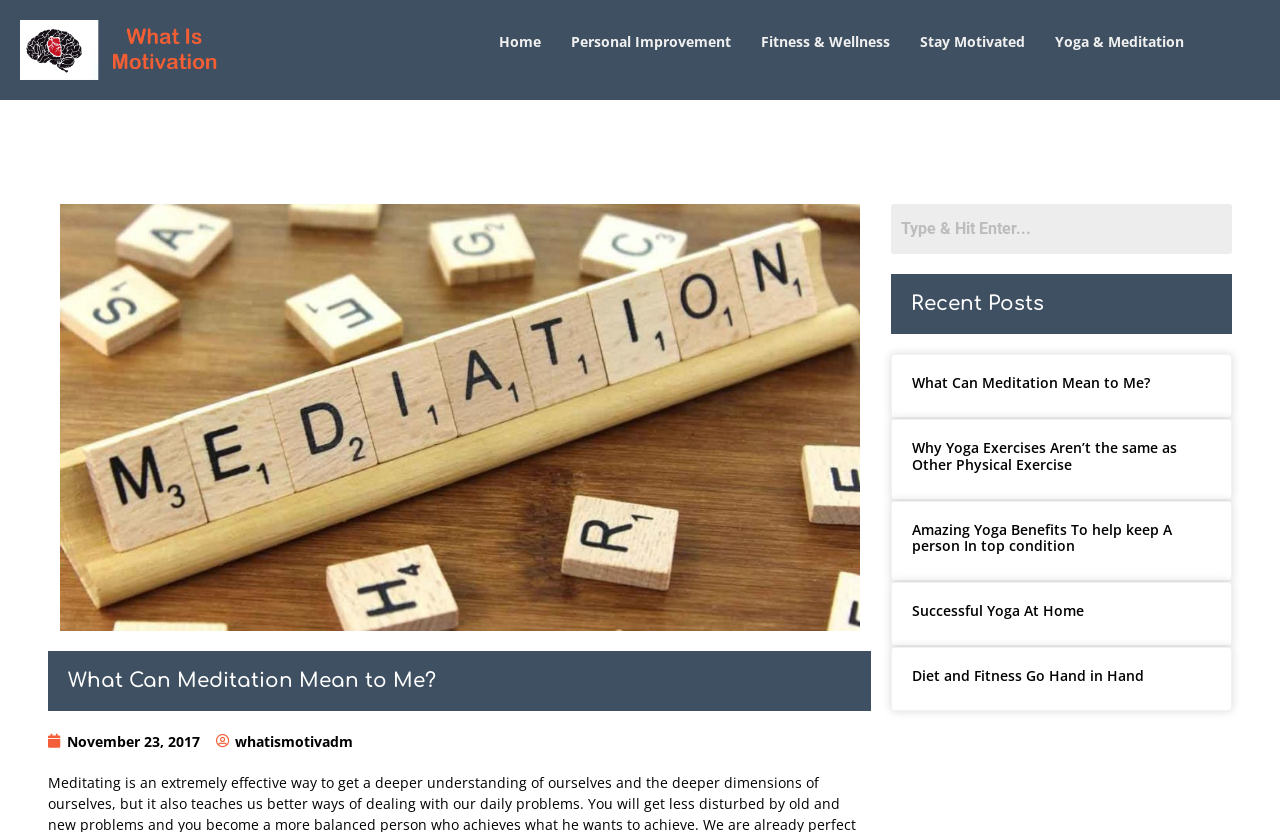Please locate the UI element described by "whatismotivadm" and provide its bounding box coordinates.

[0.169, 0.878, 0.276, 0.904]